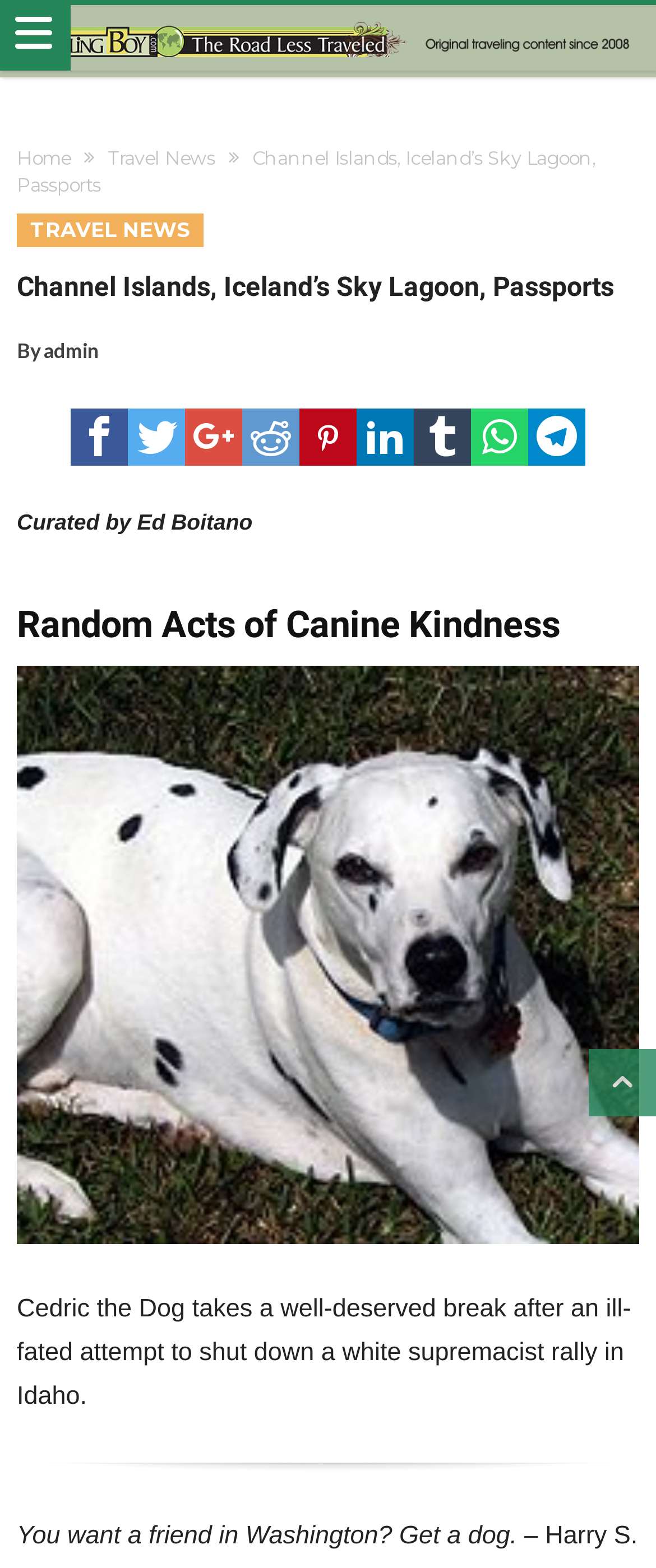Specify the bounding box coordinates of the area to click in order to execute this command: 'Visit the 'Travel News' page'. The coordinates should consist of four float numbers ranging from 0 to 1, and should be formatted as [left, top, right, bottom].

[0.164, 0.094, 0.328, 0.109]